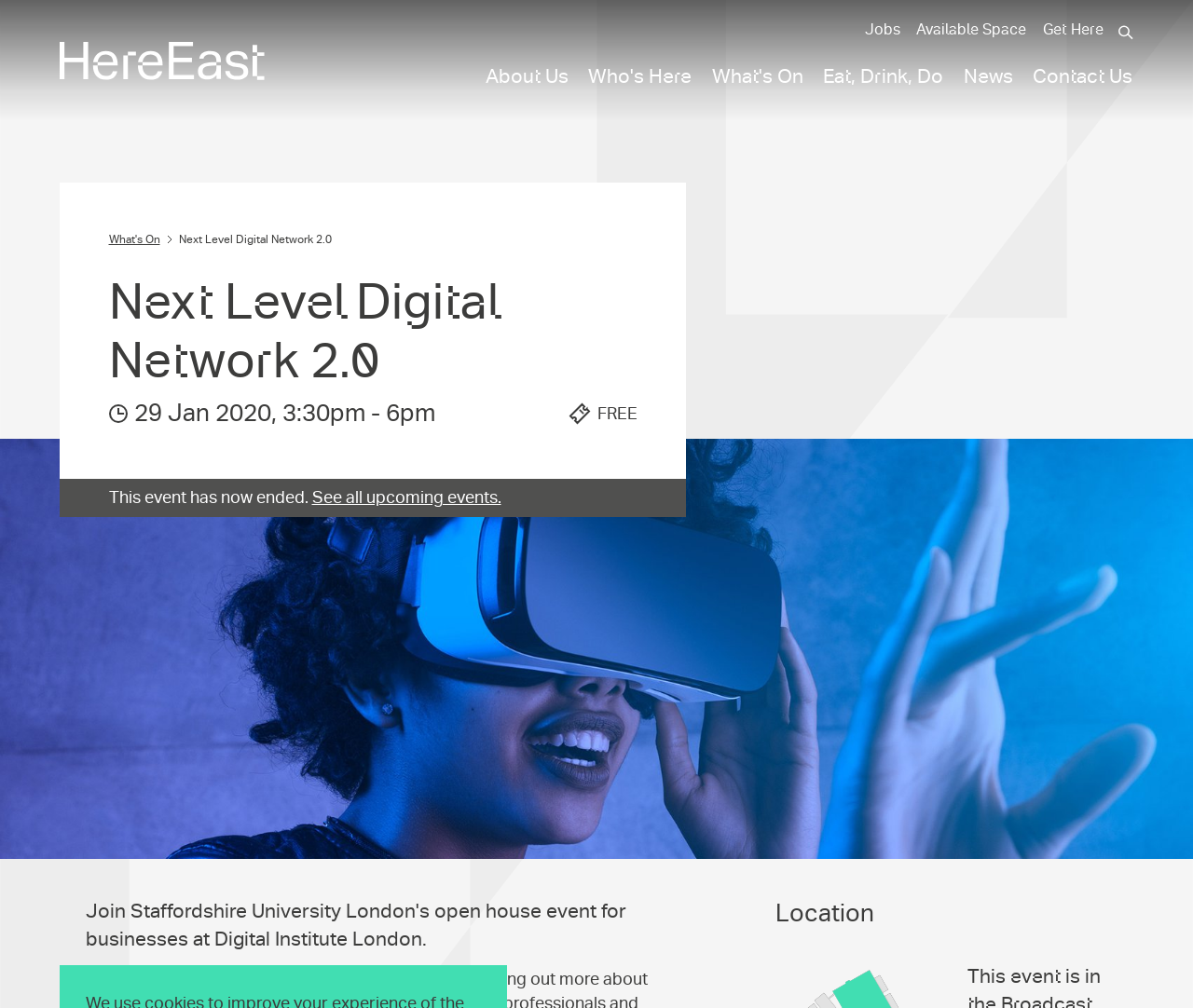Please give the bounding box coordinates of the area that should be clicked to fulfill the following instruction: "learn about who's here". The coordinates should be in the format of four float numbers from 0 to 1, i.e., [left, top, right, bottom].

[0.493, 0.0, 0.58, 0.12]